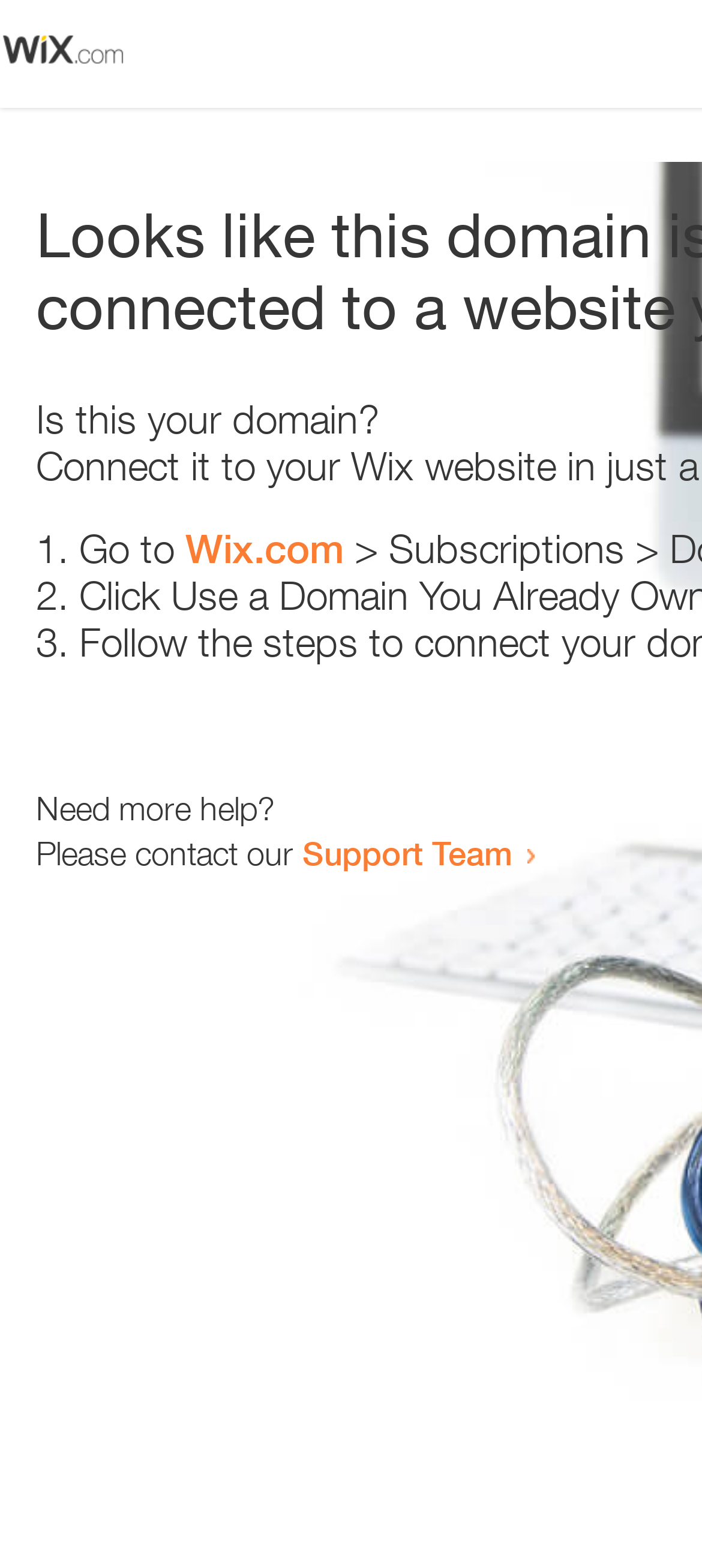What is the alternative to going to the support team?
Based on the image, answer the question with as much detail as possible.

The webpage provides a link to 'Wix.com' as an alternative to contacting the support team, implying that users can get help from Wix.com instead.